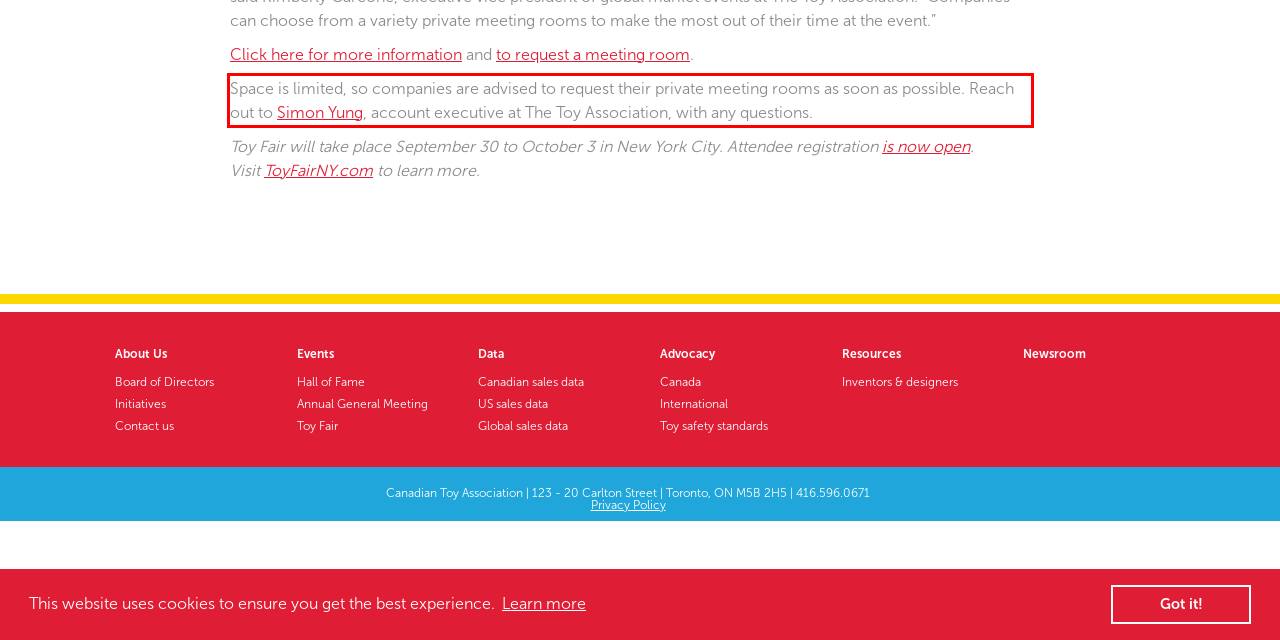Locate the red bounding box in the provided webpage screenshot and use OCR to determine the text content inside it.

Space is limited, so companies are advised to request their private meeting rooms as soon as possible. Reach out to Simon Yung, account executive at The Toy Association, with any questions.